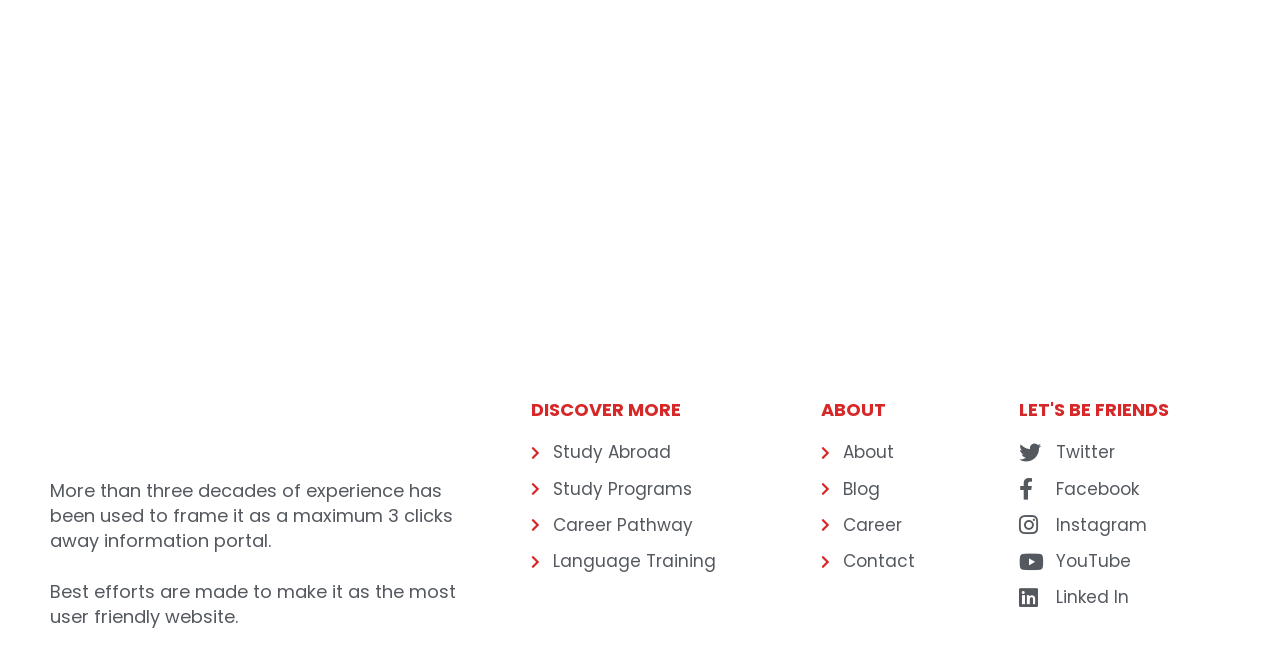What is the main topic of this website?
Look at the screenshot and give a one-word or phrase answer.

Ausbildung in Germany